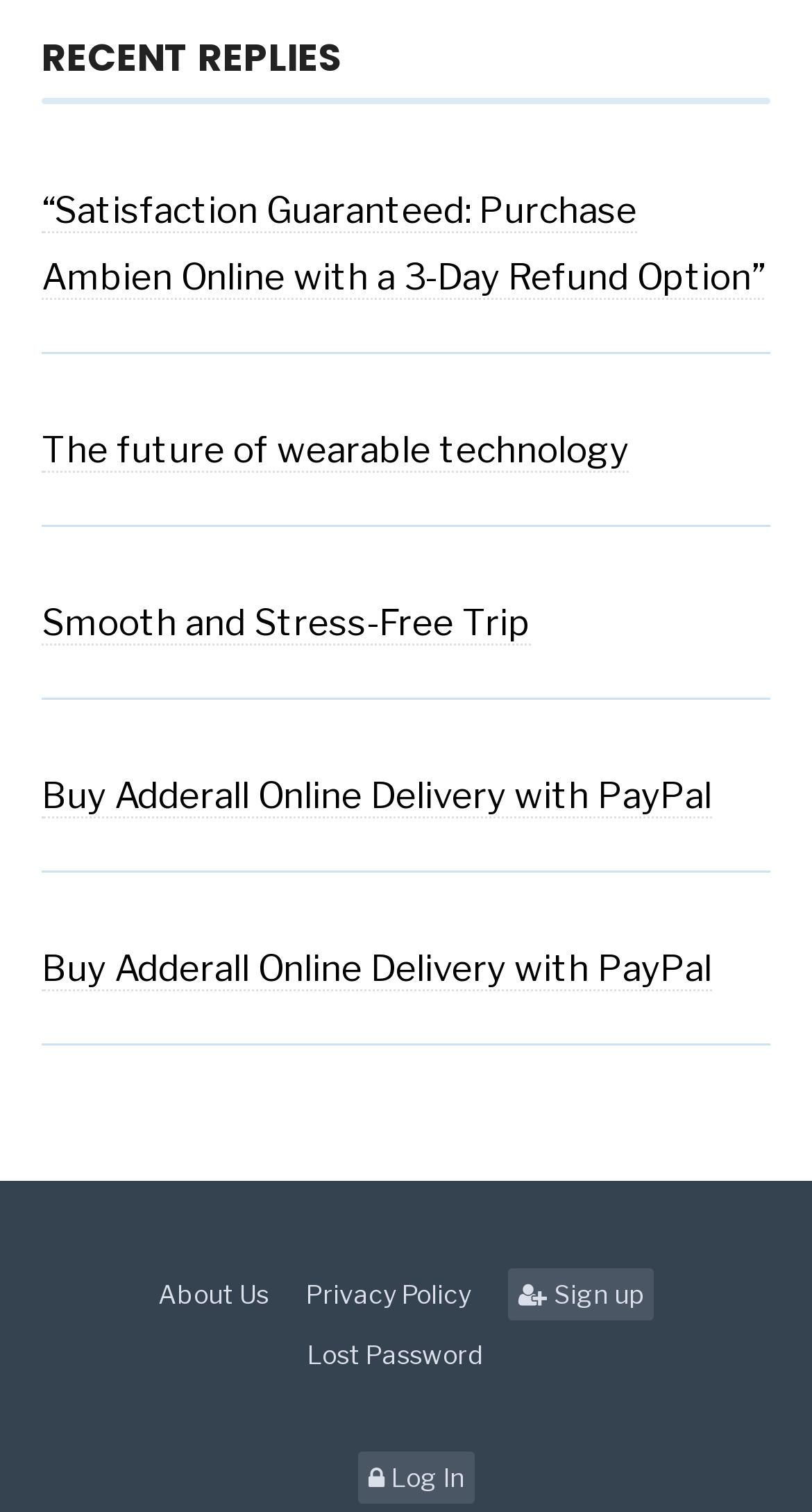Provide a one-word or short-phrase response to the question:
What is the last link on the webpage?

Log In